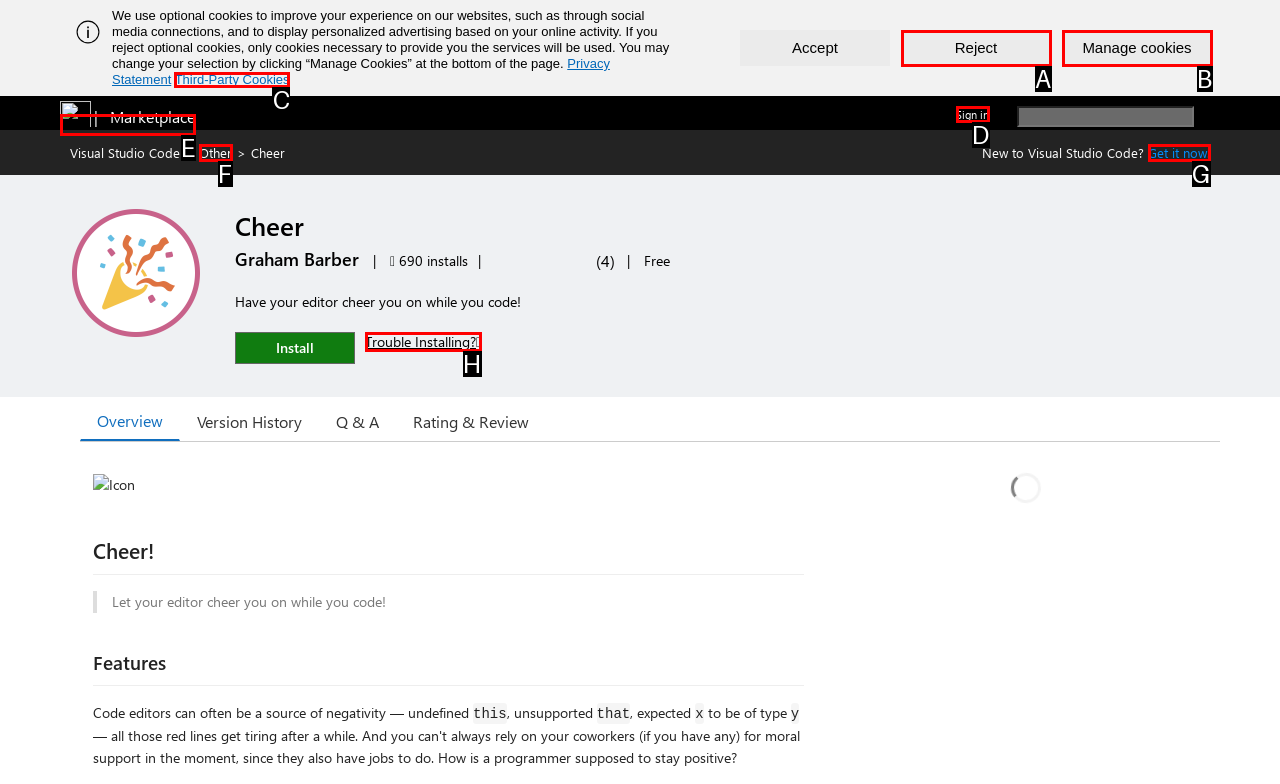Based on the description: Privacy and Cookies Statement, identify the matching lettered UI element.
Answer by indicating the letter from the choices.

None